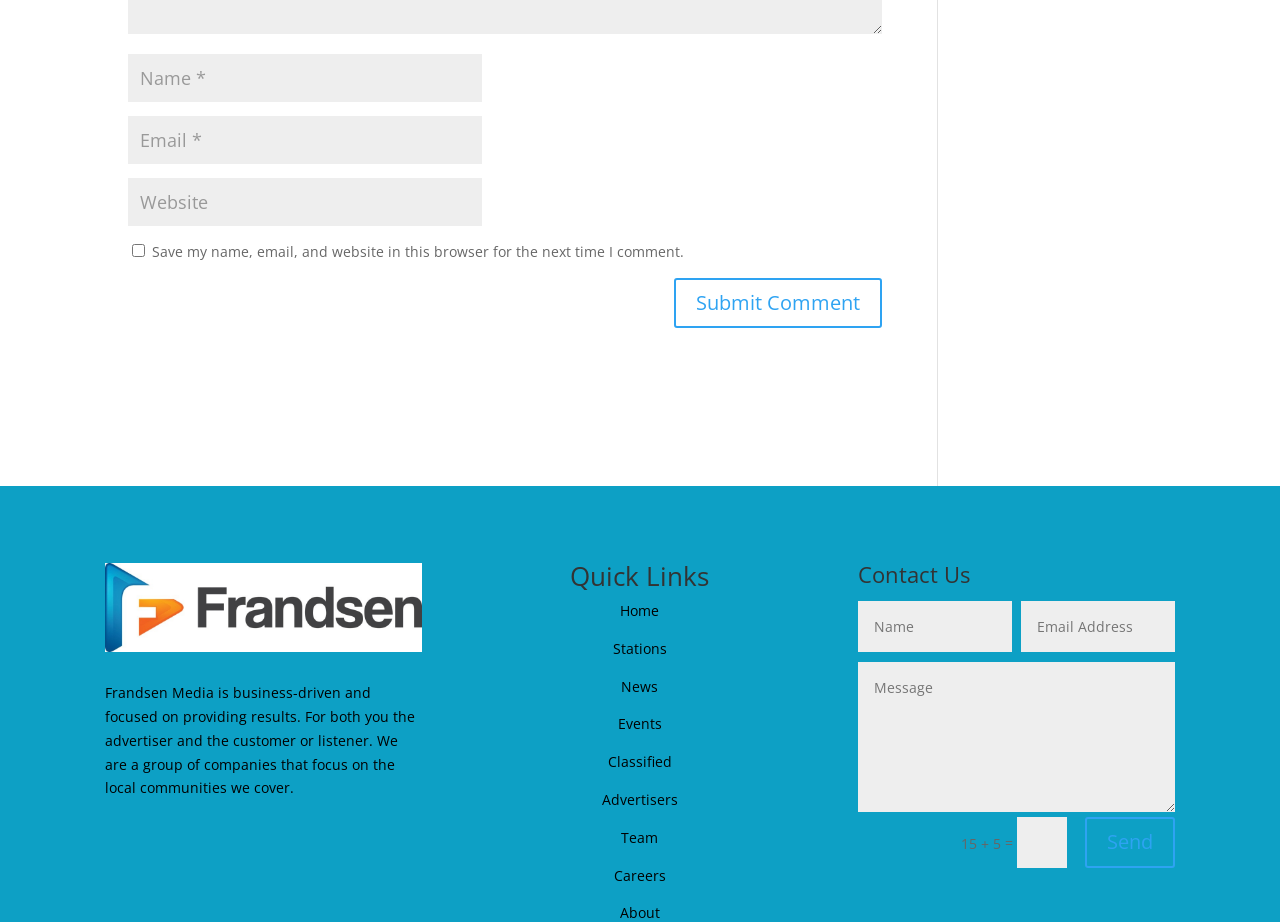Find the bounding box coordinates for the area that should be clicked to accomplish the instruction: "Send a message".

[0.848, 0.886, 0.918, 0.941]